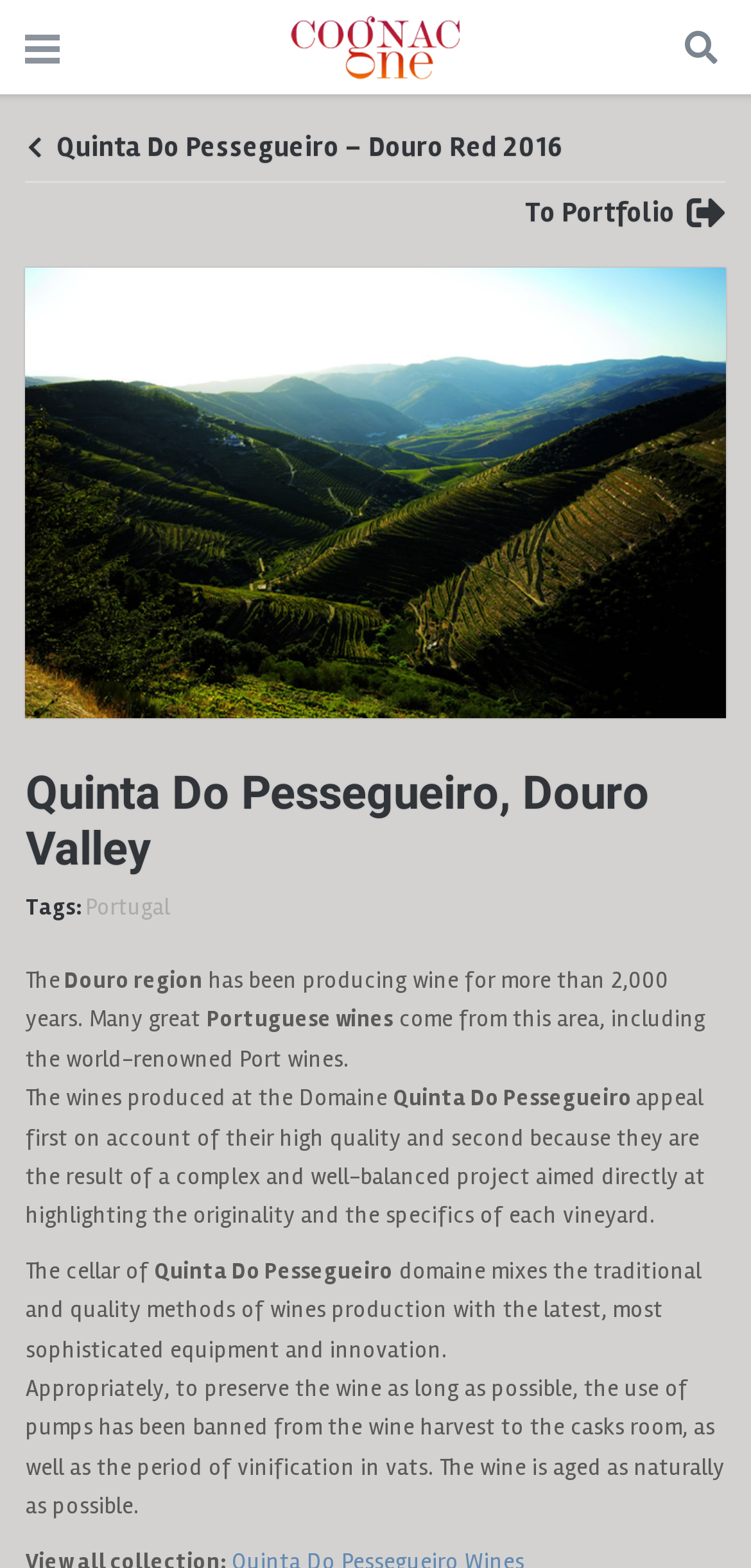Extract the bounding box coordinates of the UI element described: "Portugal". Provide the coordinates in the format [left, top, right, bottom] with values ranging from 0 to 1.

[0.113, 0.569, 0.226, 0.588]